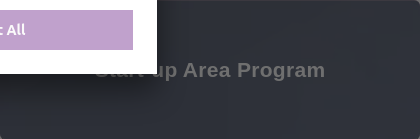Provide a thorough description of the image.

The image features a section titled "Start-Up Area Program," highlighted against a dark background. This part of the webpage is likely designed to inform visitors about a dedicated program focused on startup initiatives within a larger event or exhibition. The heading is visually prominent and suggests an emphasis on opportunities for innovation and collaboration in the startup sector. Above the title, there is an intriguing element that appears to relate to navigation or filtering options, indicated by a button labeled "All," which invites users to select or view additional categories within the program. This setup suggests an interactive aspect, encouraging visitors to explore various offerings tailored to startups.